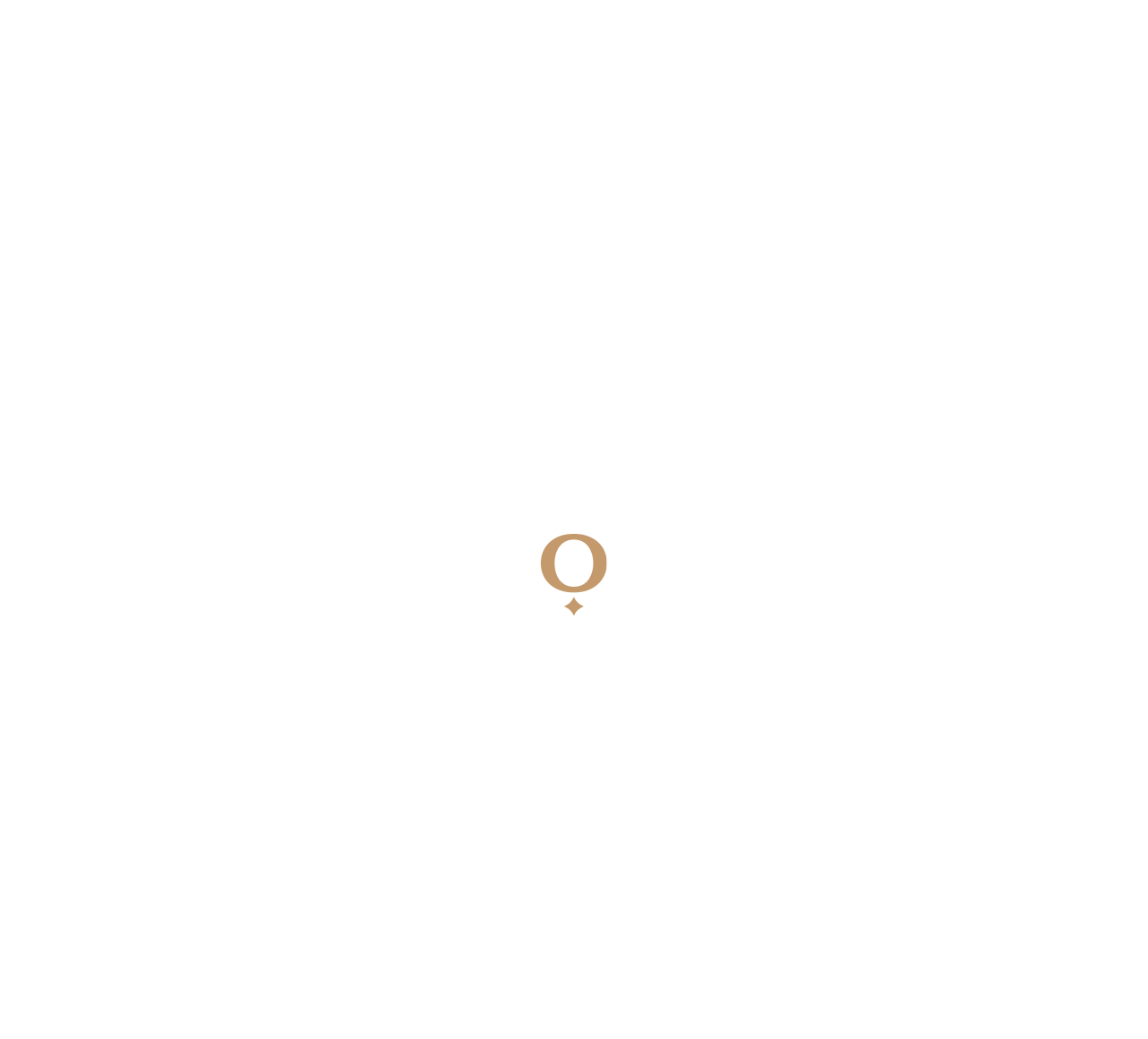Respond with a single word or phrase to the following question: What is the recommended approach to event planning?

Check for similar events